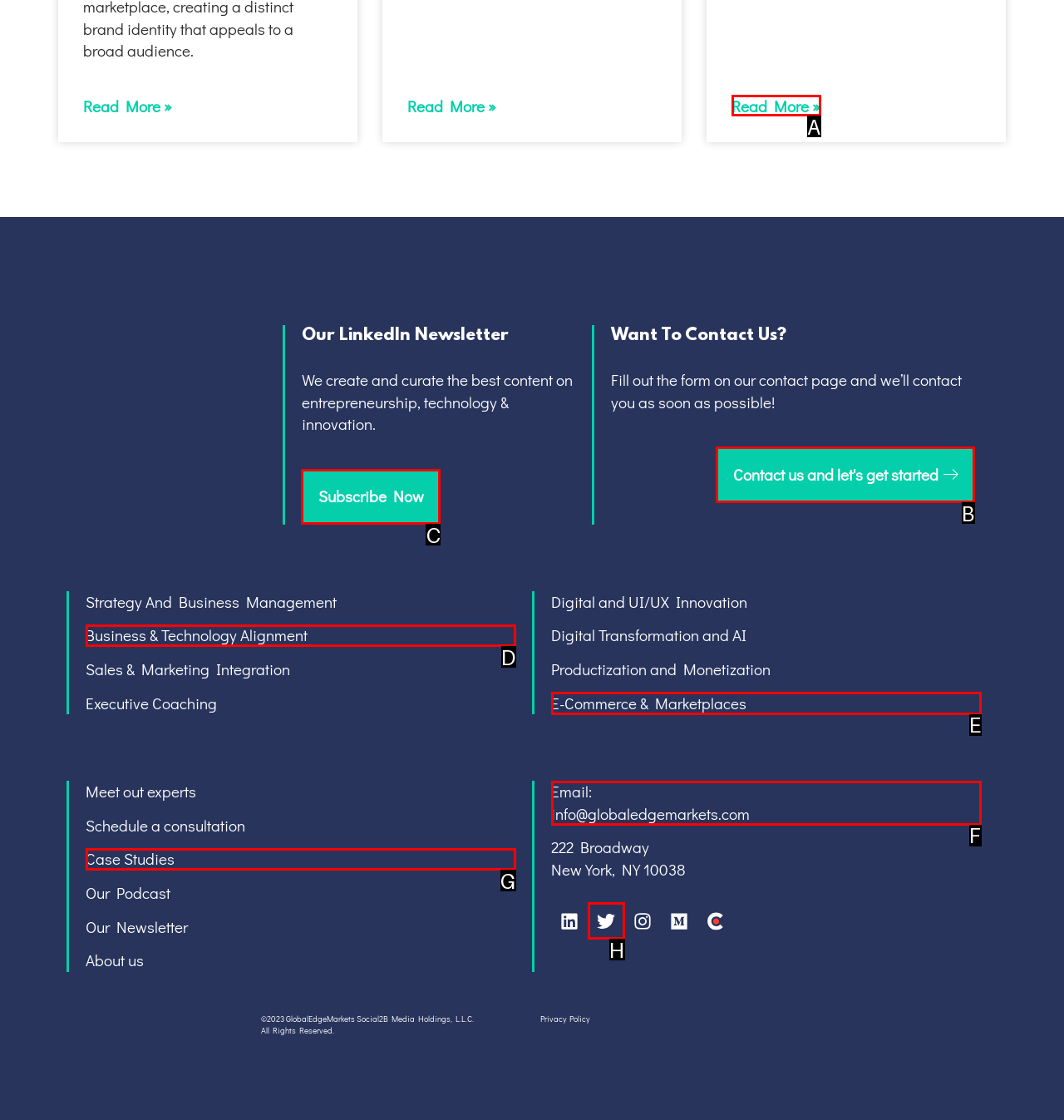Determine which HTML element to click for this task: Contact us and let's get started Provide the letter of the selected choice.

B